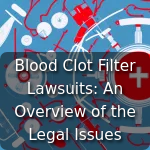What is the background of the image?
Provide a concise answer using a single word or phrase based on the image.

Medical imagery